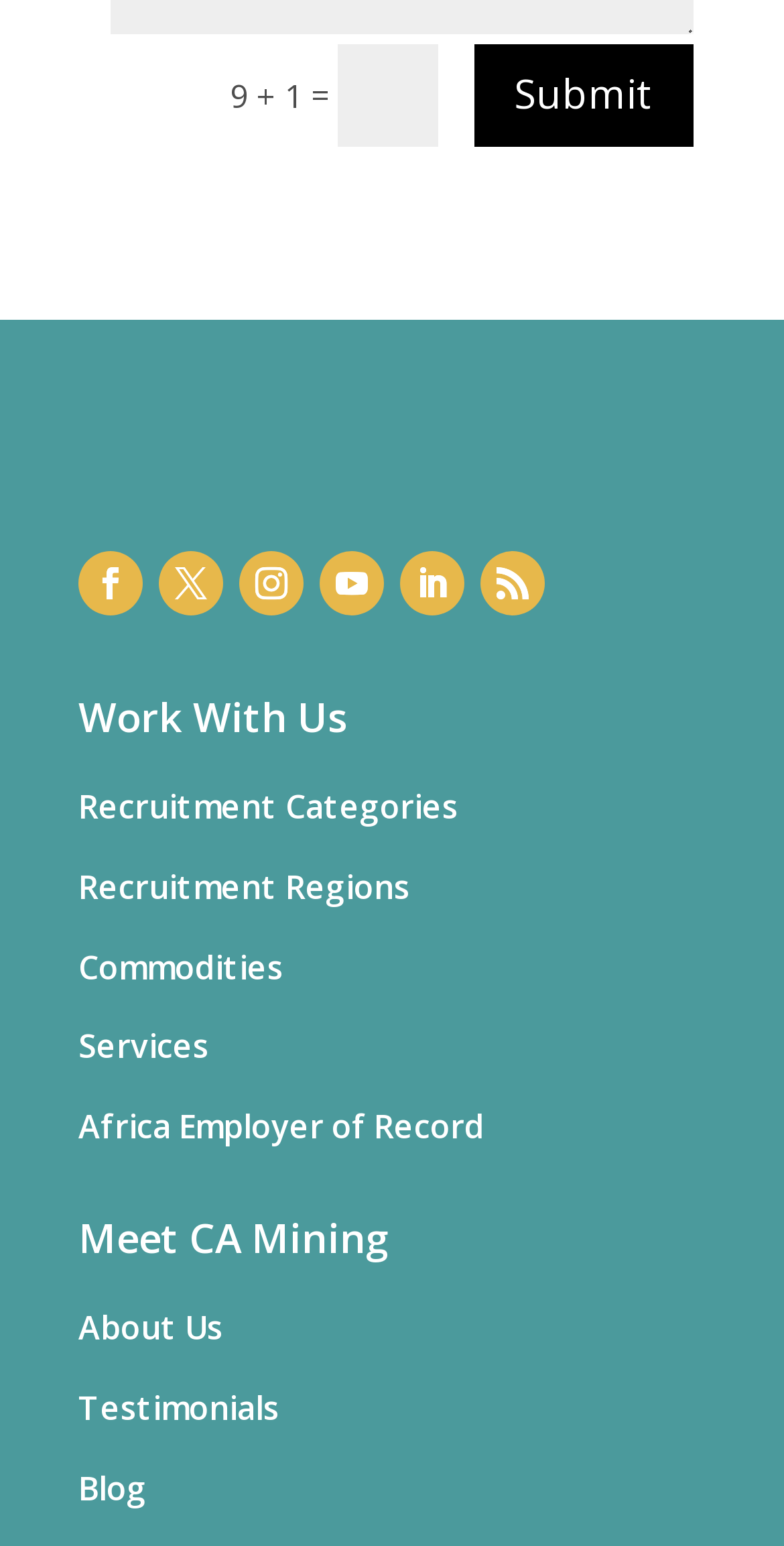How many links are there under the 'Work With Us' heading?
Answer with a single word or phrase, using the screenshot for reference.

5